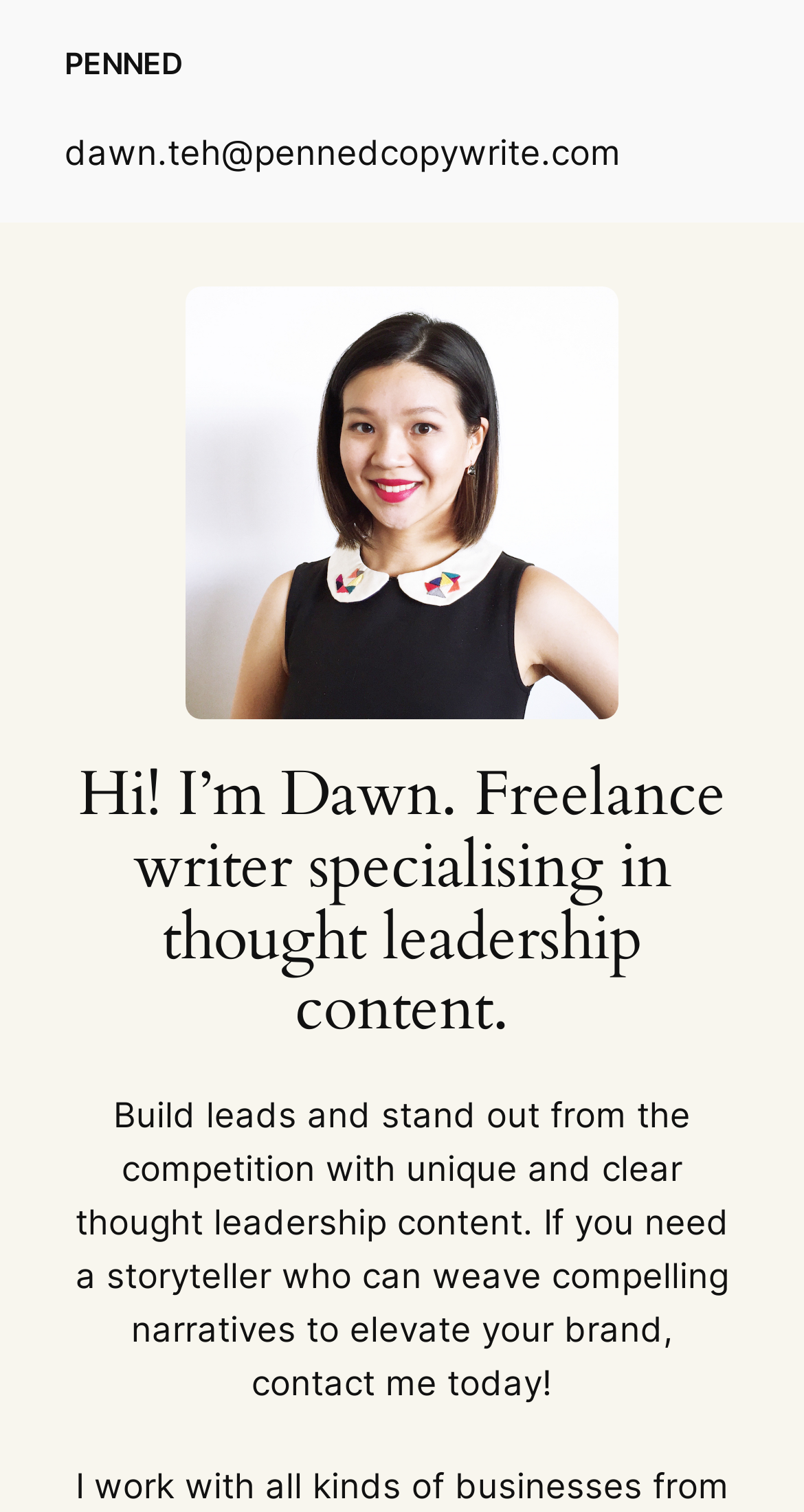Please locate and generate the primary heading on this webpage.

Hi! I’m Dawn. Freelance writer specialising in thought leadership content.